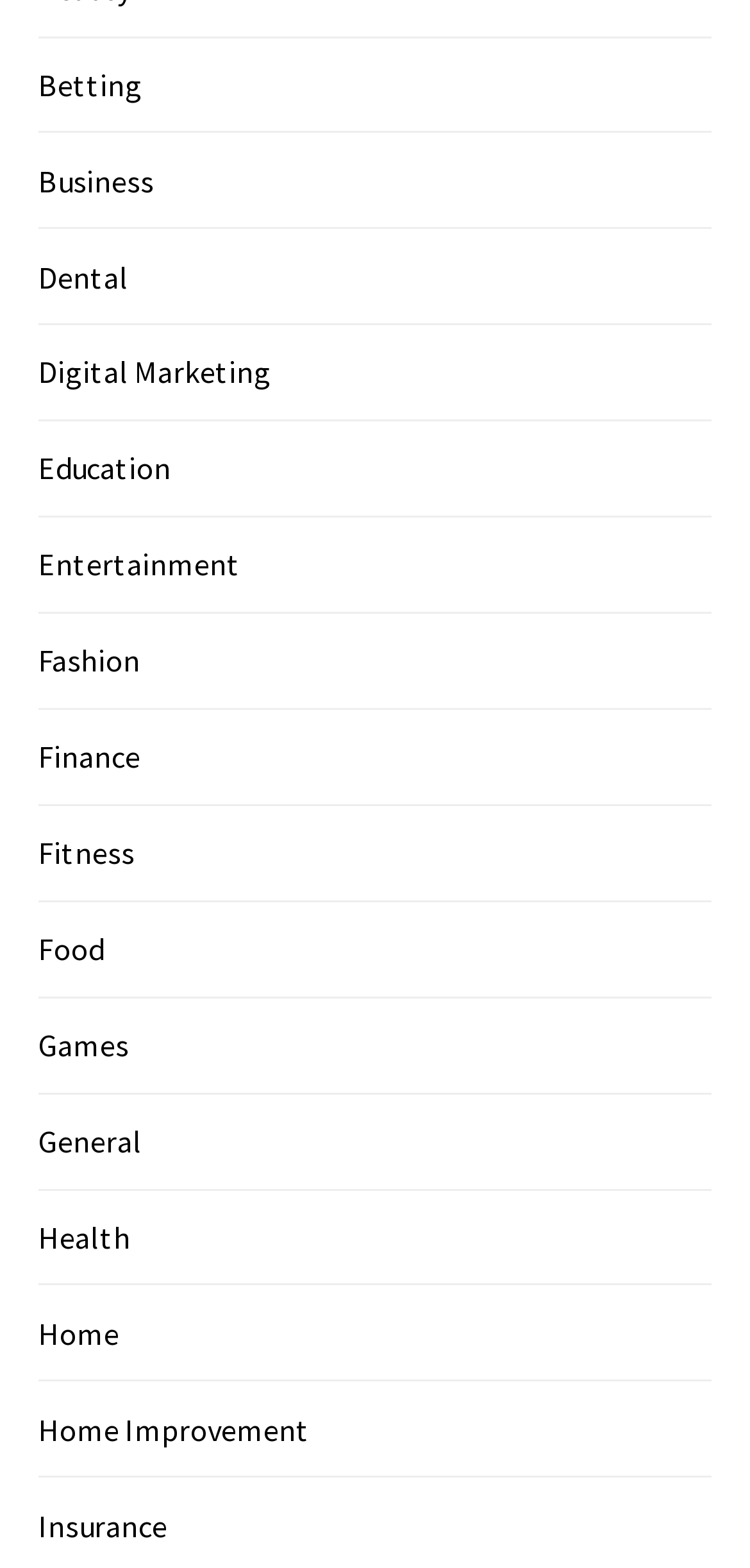Determine the bounding box coordinates for the clickable element required to fulfill the instruction: "Explore Entertainment". Provide the coordinates as four float numbers between 0 and 1, i.e., [left, top, right, bottom].

[0.051, 0.348, 0.321, 0.372]